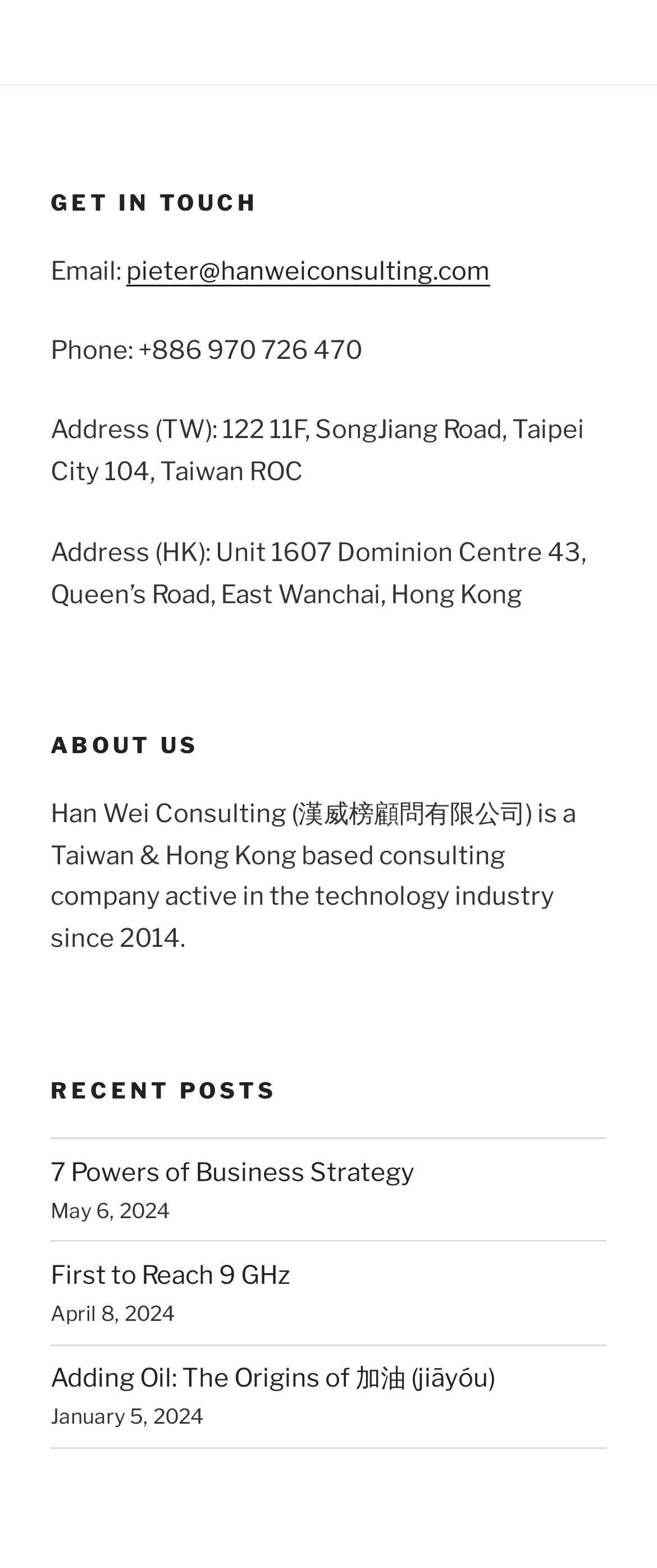Examine the screenshot and answer the question in as much detail as possible: What is the date of the second recent post?

The date of the second recent post can be found in the 'RECENT POSTS' section, where it is listed as 'April 8, 2024' below the link with the text 'First to Reach 9 GHz'.